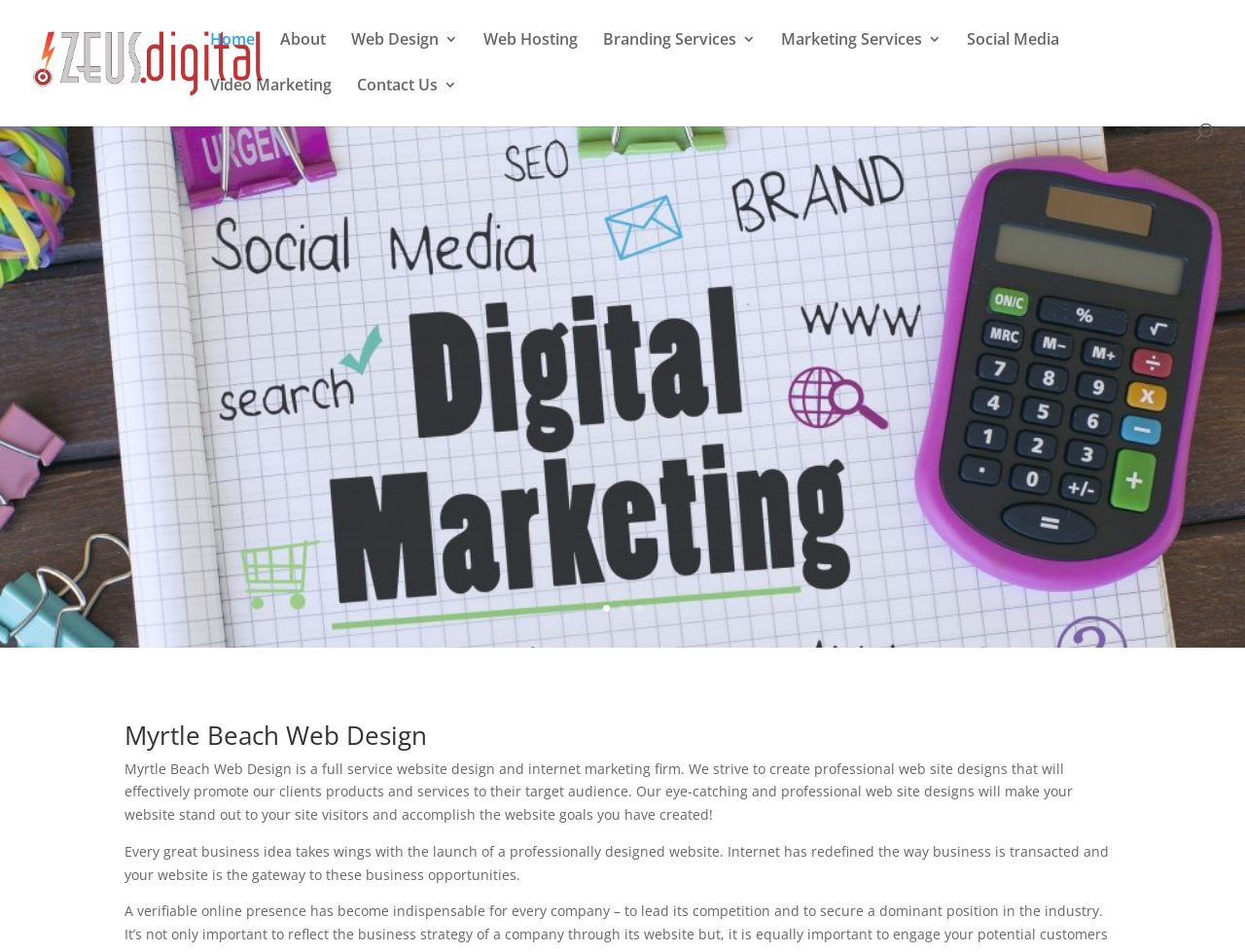Describe the entire webpage, focusing on both content and design.

The webpage is about Zeus Digital Marketing, a full-service website design and internet marketing firm based in Myrtle Beach. At the top left, there is a logo image with the text "Myrtle Beach Web Design" next to it, which is also a link. 

Below the logo, there is a navigation menu with 8 links: "Home", "About", "Web Design 3", "Web Hosting", "Branding Services 3", "Marketing Services 3", "Social Media", and "Video Marketing". These links are aligned horizontally and take up about half of the screen width.

On the right side of the navigation menu, there are three small links labeled "1", "2", and "3", which are likely pagination links.

Further down the page, there is a large heading that reads "Myrtle Beach Web Design". Below the heading, there are two paragraphs of text that describe the services offered by Zeus Digital Marketing. The first paragraph explains that the company creates professional website designs that promote clients' products and services to their target audience. The second paragraph emphasizes the importance of a professionally designed website in today's digital business landscape.

Overall, the webpage has a simple and clean layout, with a focus on showcasing the company's services and expertise in website design and internet marketing.